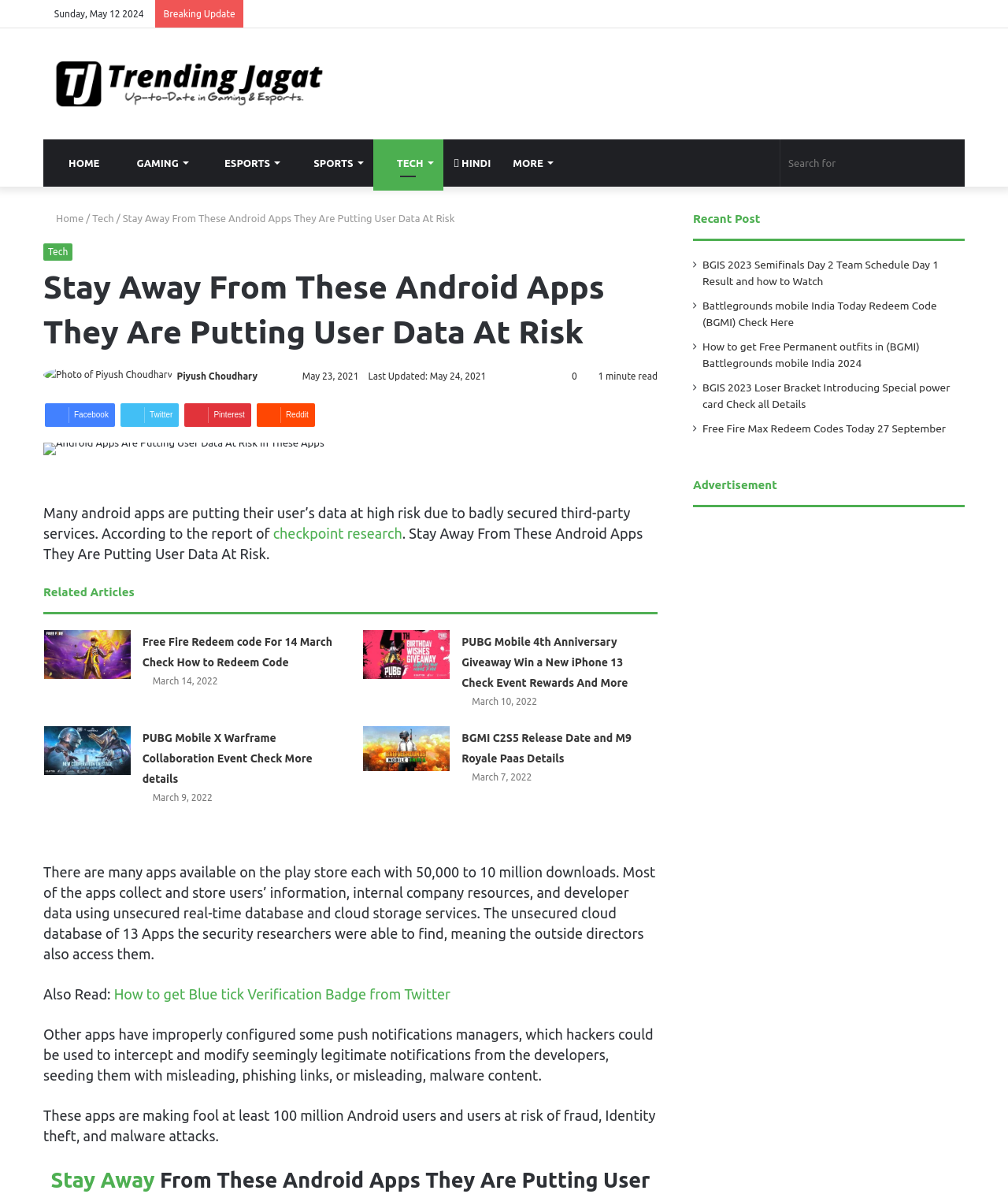What is the date of the article?
Refer to the image and give a detailed answer to the query.

I found the date of the article by looking at the static text element that says 'May 23, 2021' which is located below the author's name and photo.